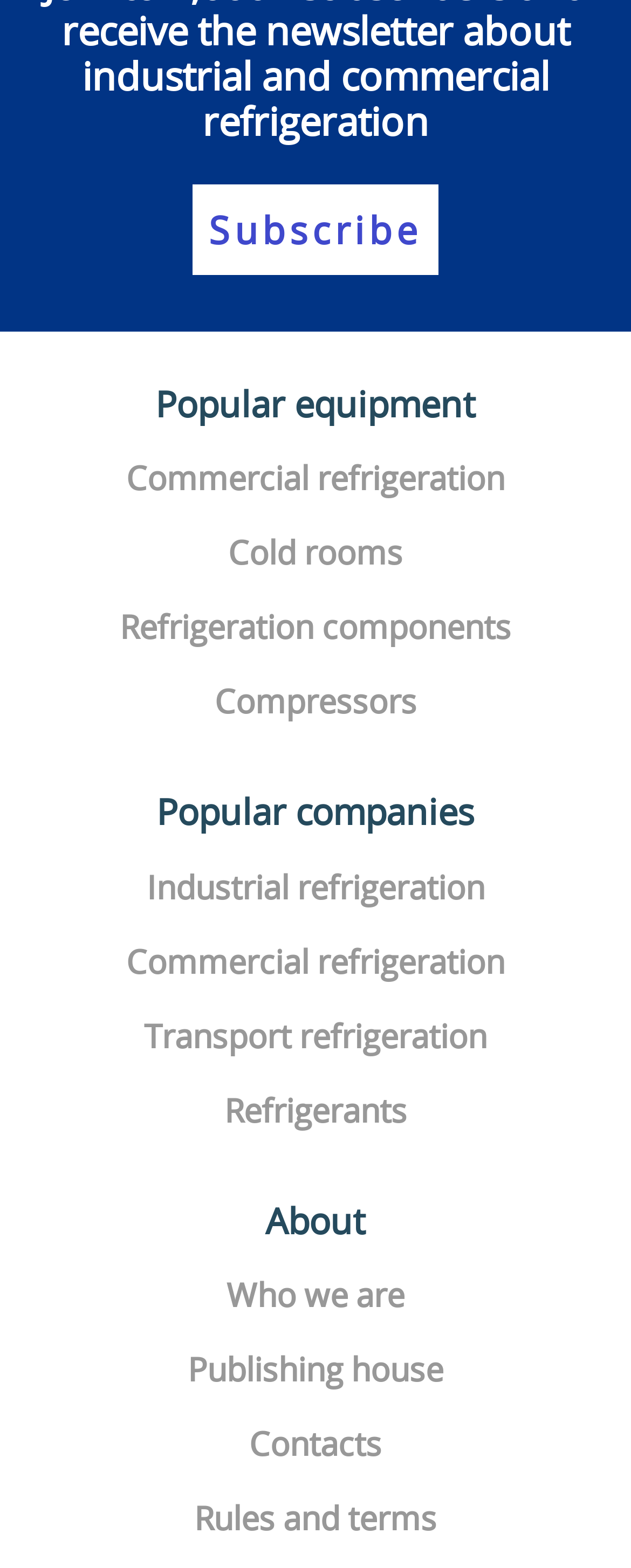Determine the bounding box coordinates for the region that must be clicked to execute the following instruction: "Contact the company".

[0.395, 0.907, 0.605, 0.935]